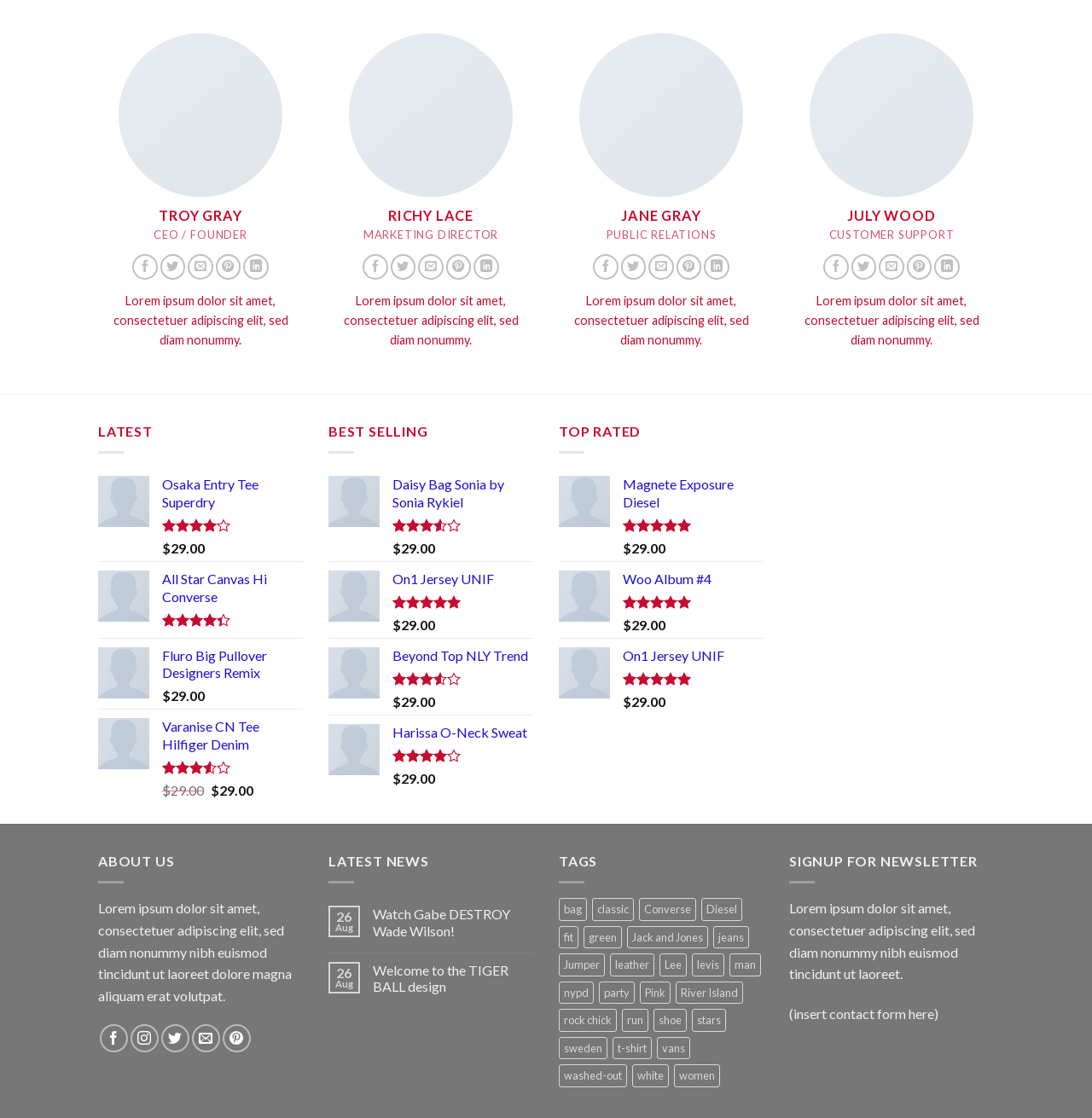Determine the bounding box of the UI element mentioned here: "t-shirt". The coordinates must be in the format [left, top, right, bottom] with values ranging from 0 to 1.

[0.561, 0.927, 0.597, 0.948]